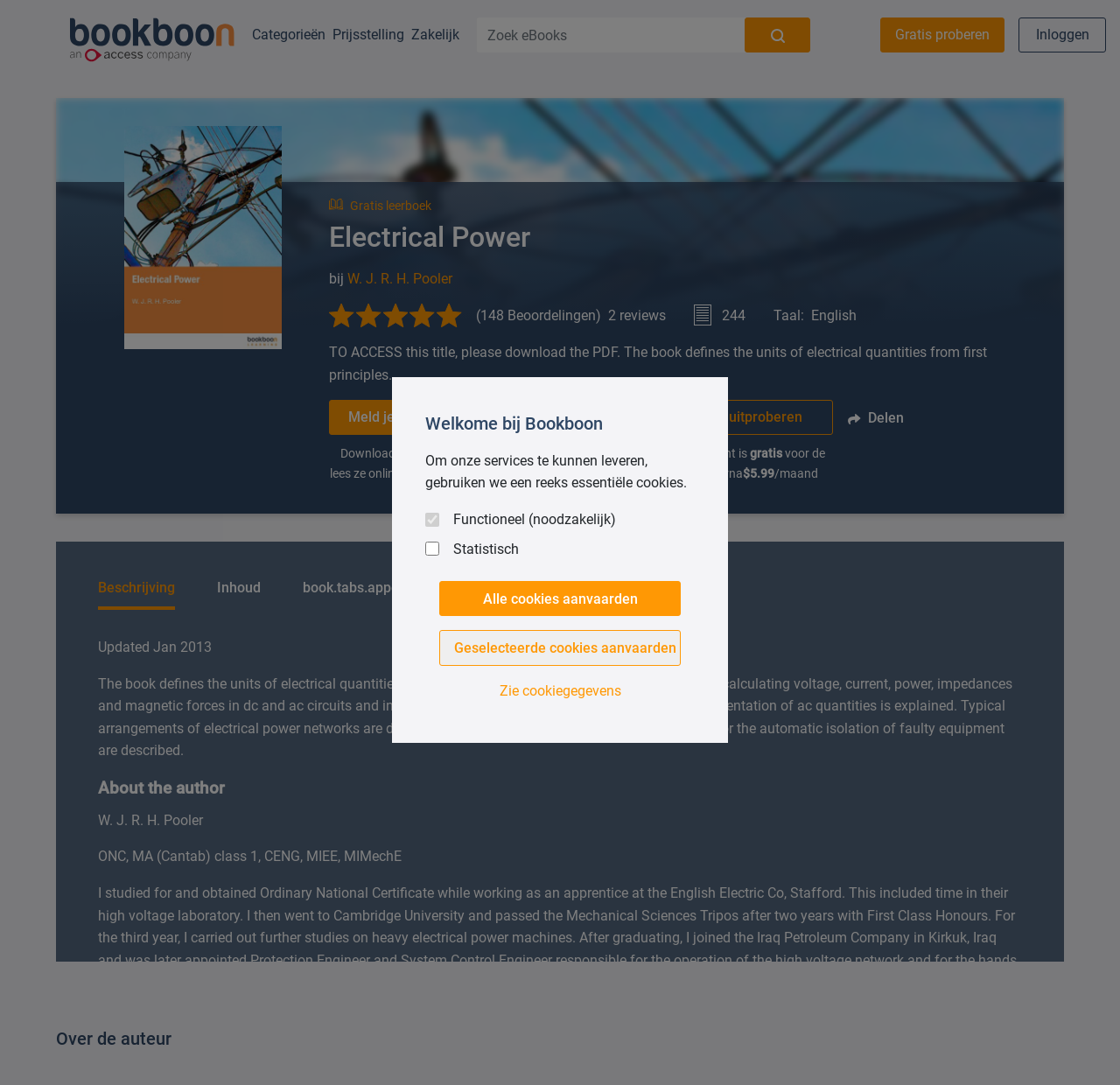Pinpoint the bounding box coordinates for the area that should be clicked to perform the following instruction: "Read about the author".

[0.088, 0.715, 0.912, 0.739]